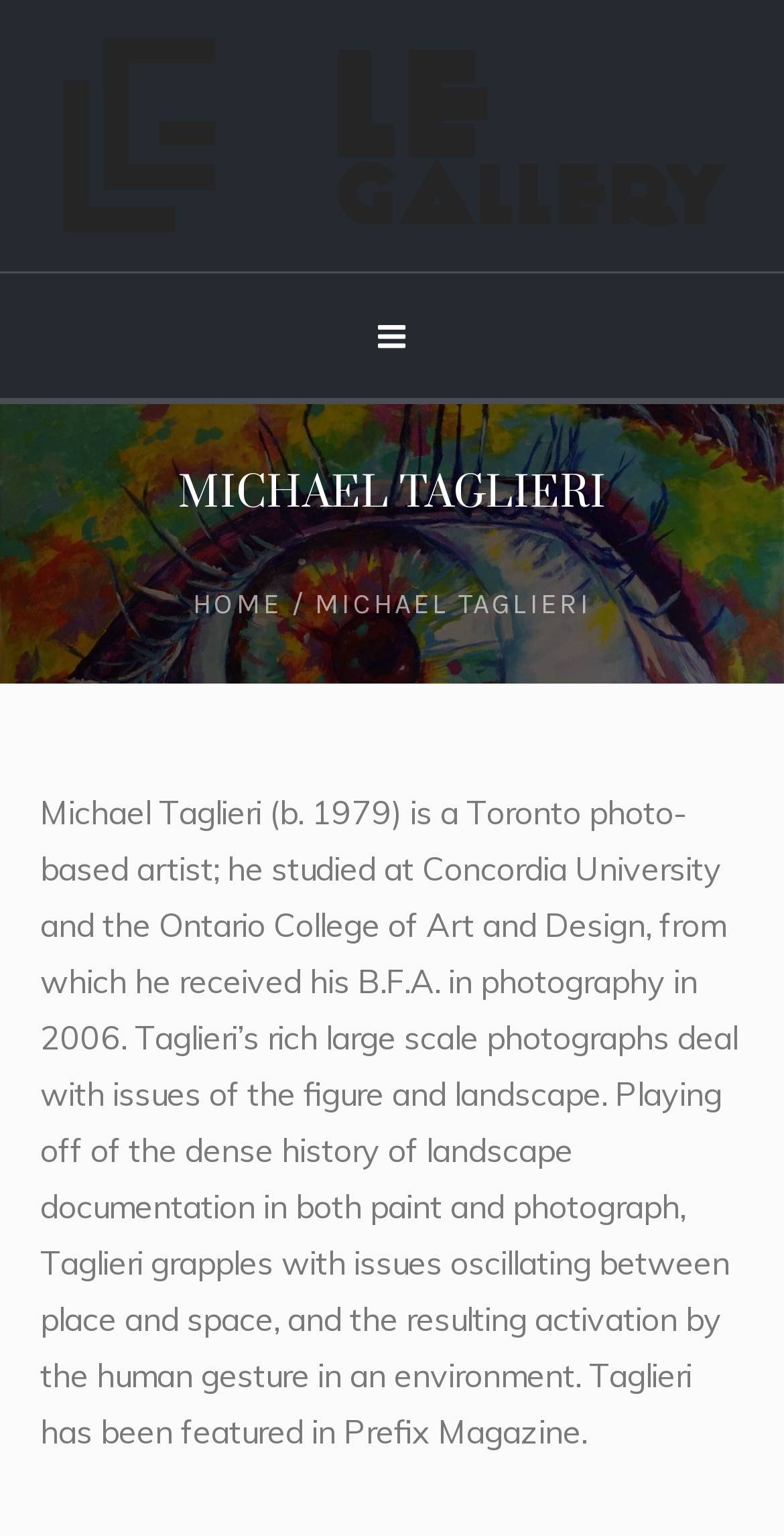Given the element description: "Home", predict the bounding box coordinates of the UI element it refers to, using four float numbers between 0 and 1, i.e., [left, top, right, bottom].

[0.246, 0.382, 0.36, 0.405]